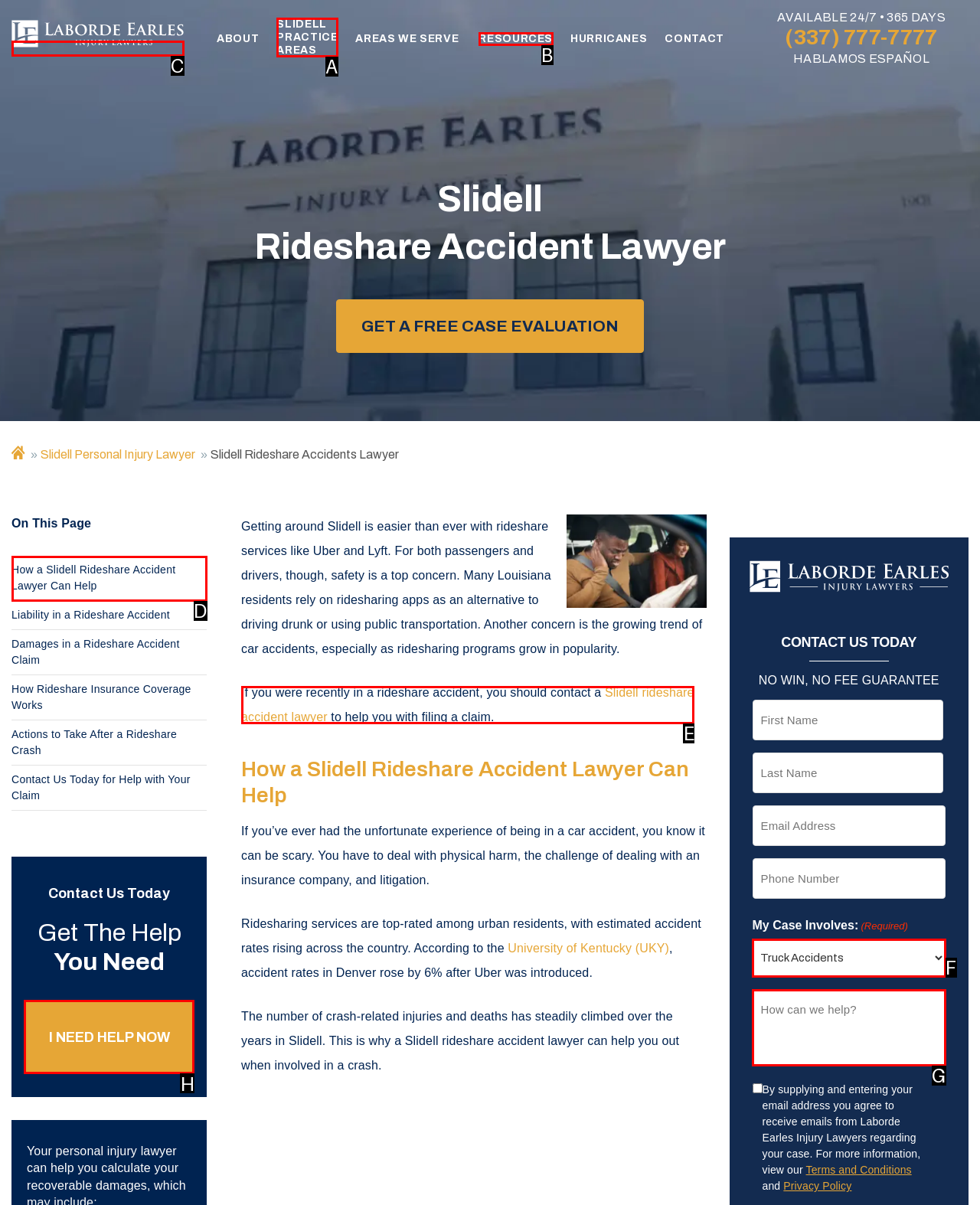Based on the provided element description: Vishal K Bharadwaj, identify the best matching HTML element. Respond with the corresponding letter from the options shown.

None